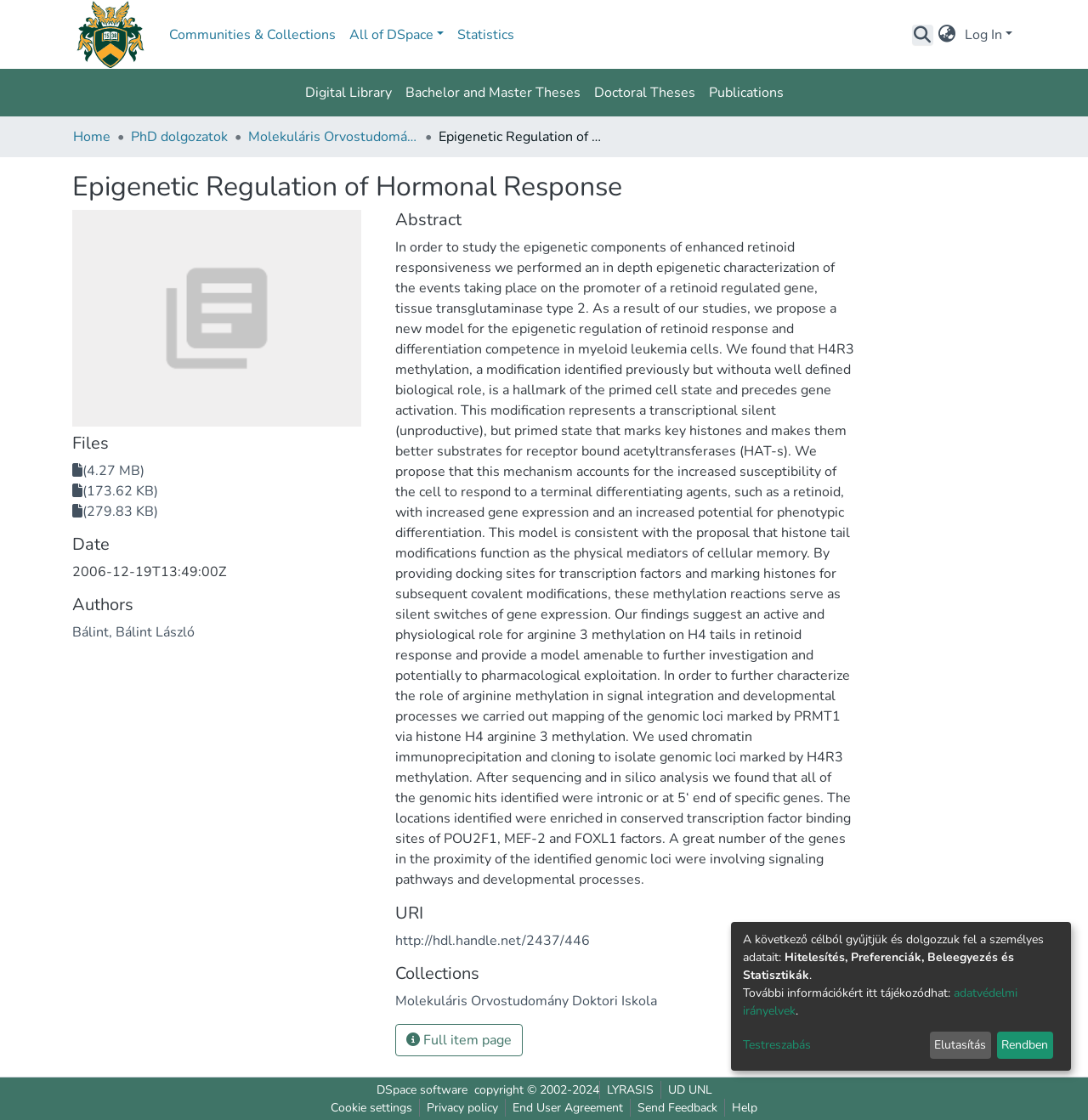Show me the bounding box coordinates of the clickable region to achieve the task as per the instruction: "Search for something".

[0.838, 0.021, 0.858, 0.04]